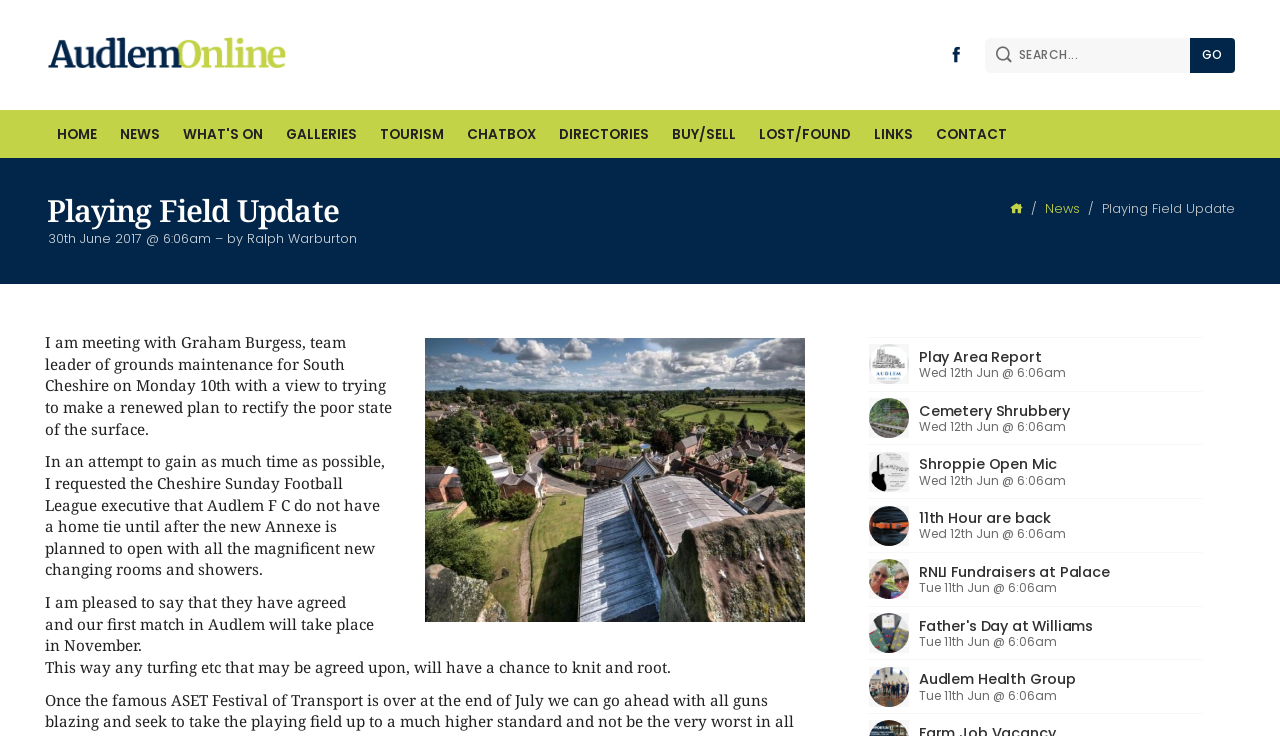Provide the bounding box coordinates for the UI element that is described as: "News".

[0.084, 0.15, 0.134, 0.215]